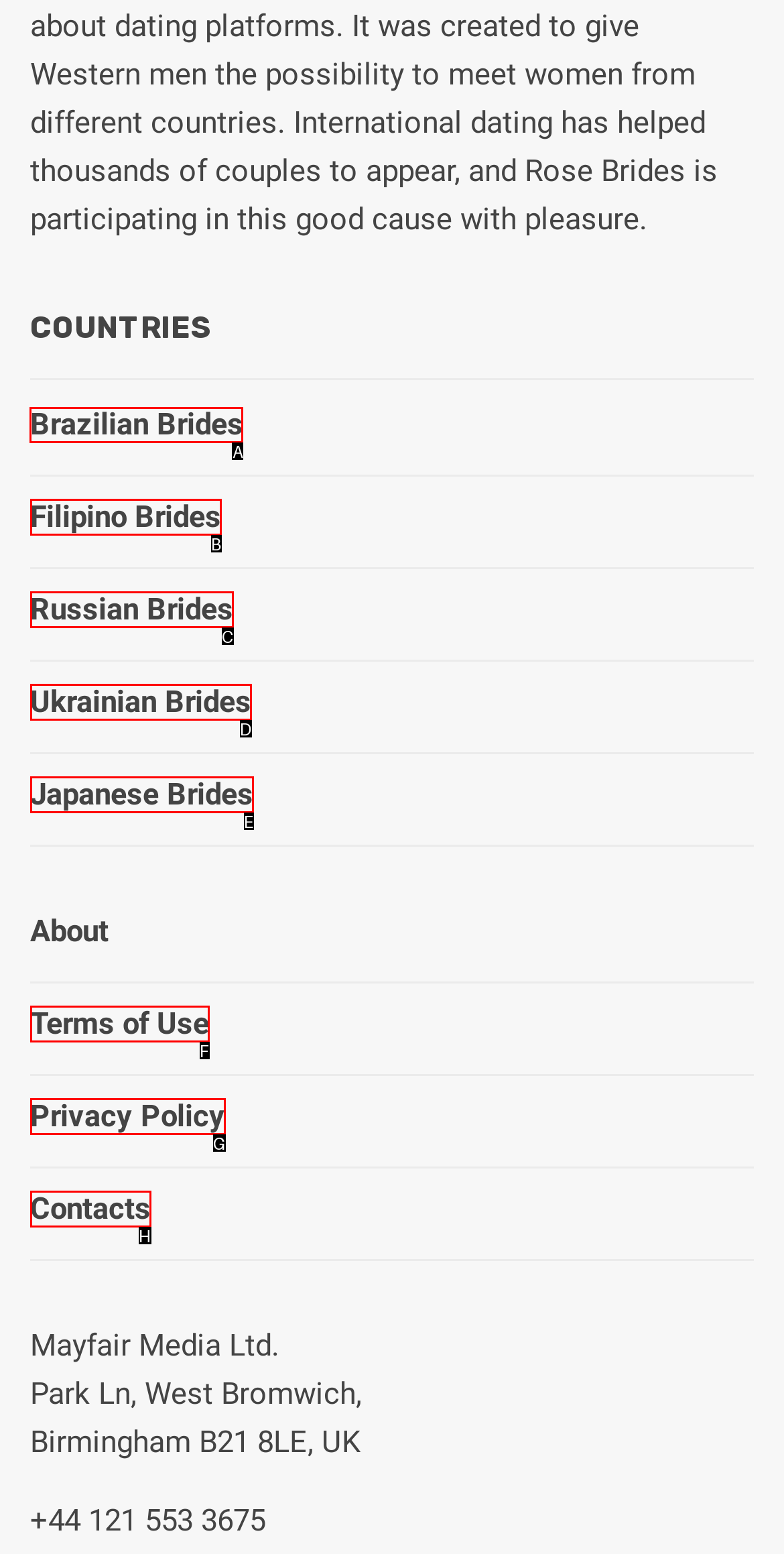From the given options, tell me which letter should be clicked to complete this task: Click on Brazilian Brides
Answer with the letter only.

A